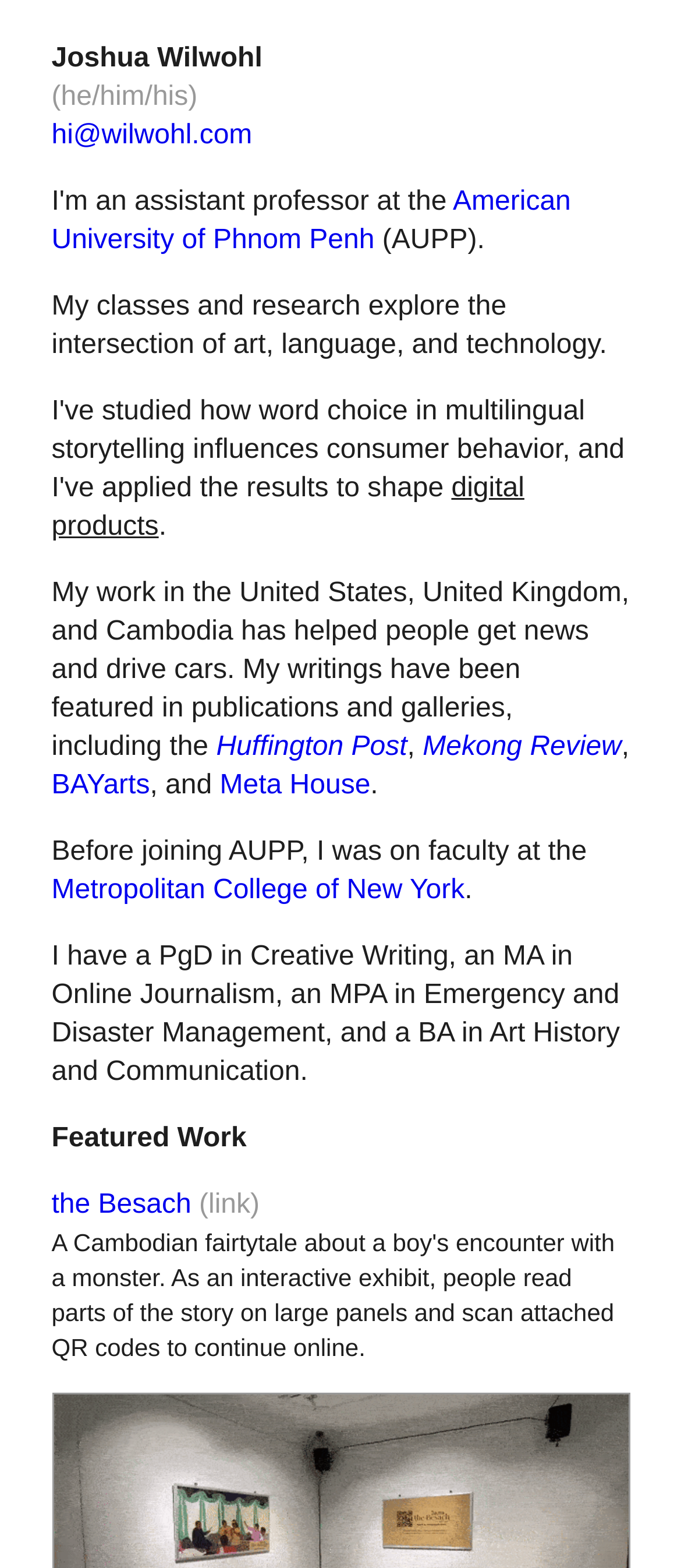Provide a short answer to the following question with just one word or phrase: What is the name of the publication where the author's writings have been featured?

Huffington Post